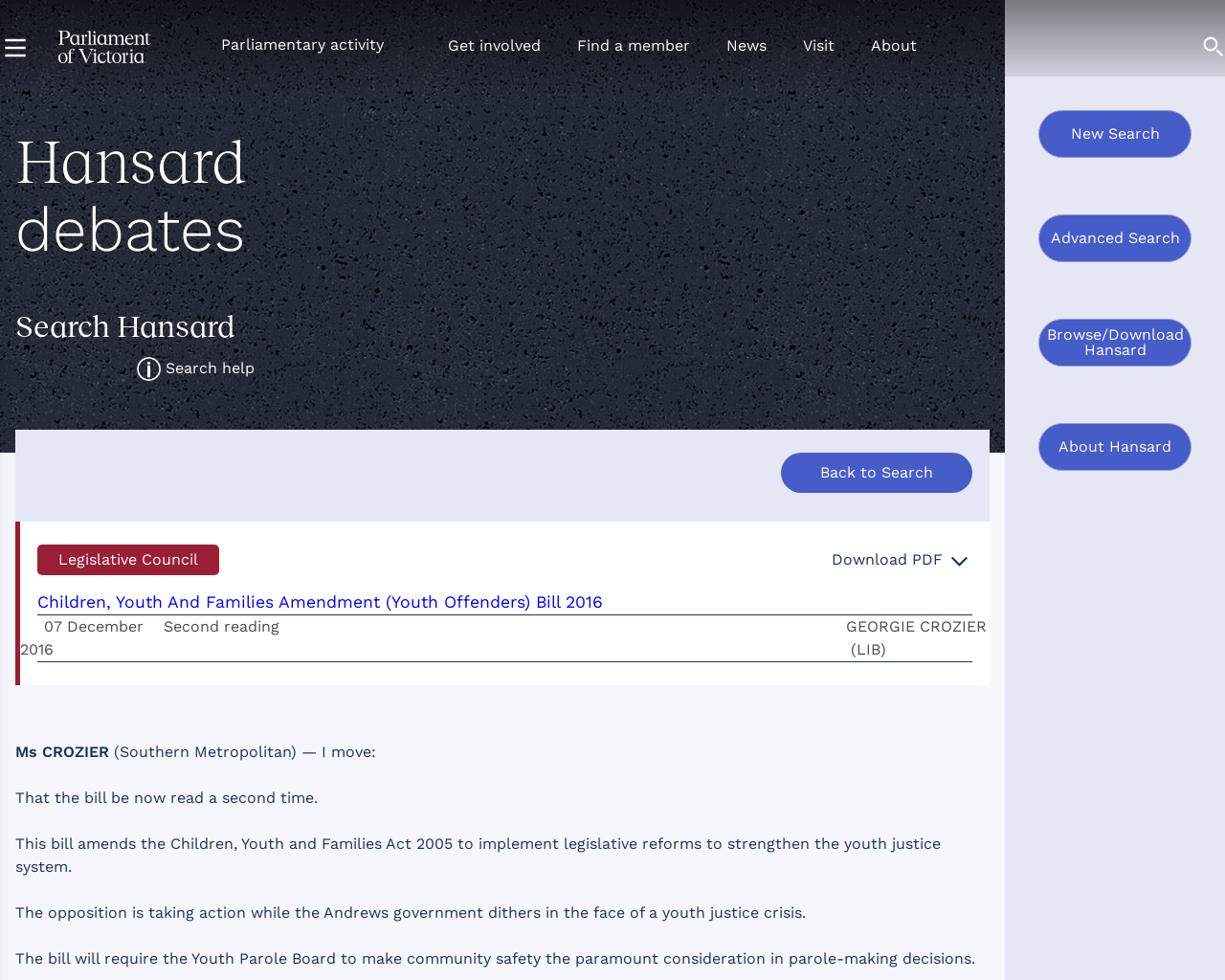Provide a single word or phrase answer to the question: 
What is the purpose of the 'Search Hansard' feature?

To search Hansard debates